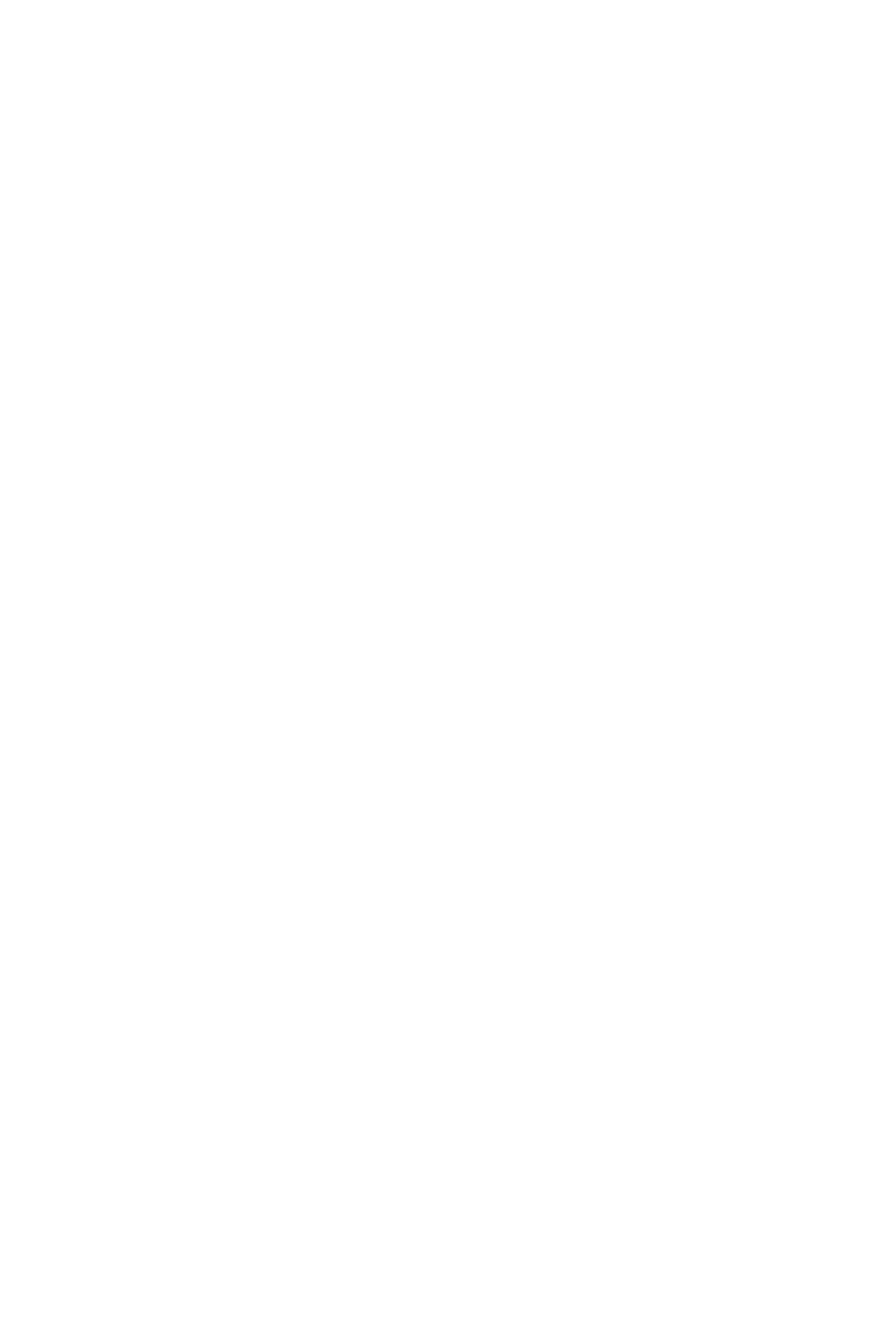Predict the bounding box coordinates for the UI element described as: "Join in Tours". The coordinates should be four float numbers between 0 and 1, presented as [left, top, right, bottom].

[0.738, 0.599, 0.826, 0.609]